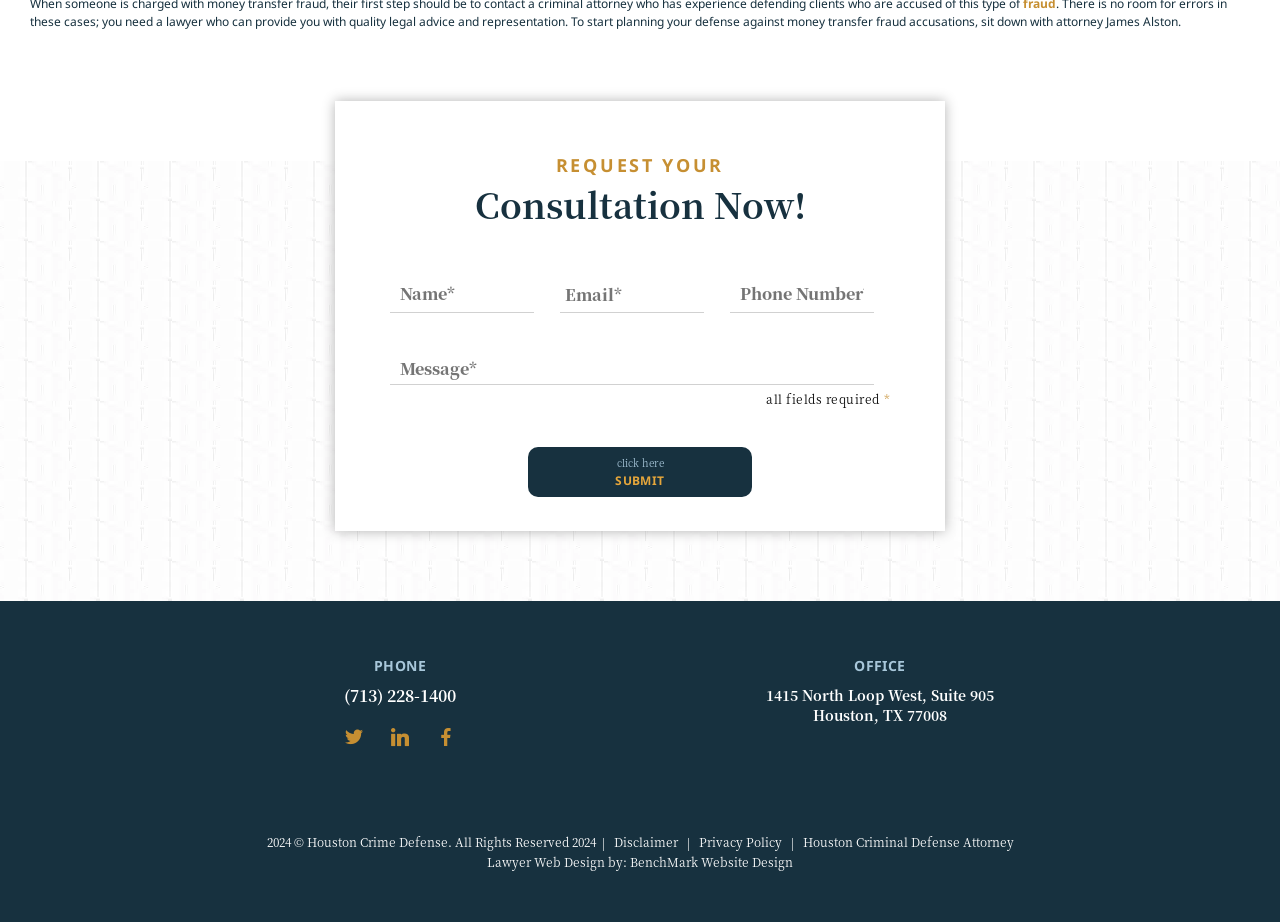What is the phone number?
Examine the webpage screenshot and provide an in-depth answer to the question.

I found the phone number by looking at the 'PHONE' section, where it is listed as '(713) 228-1400'.